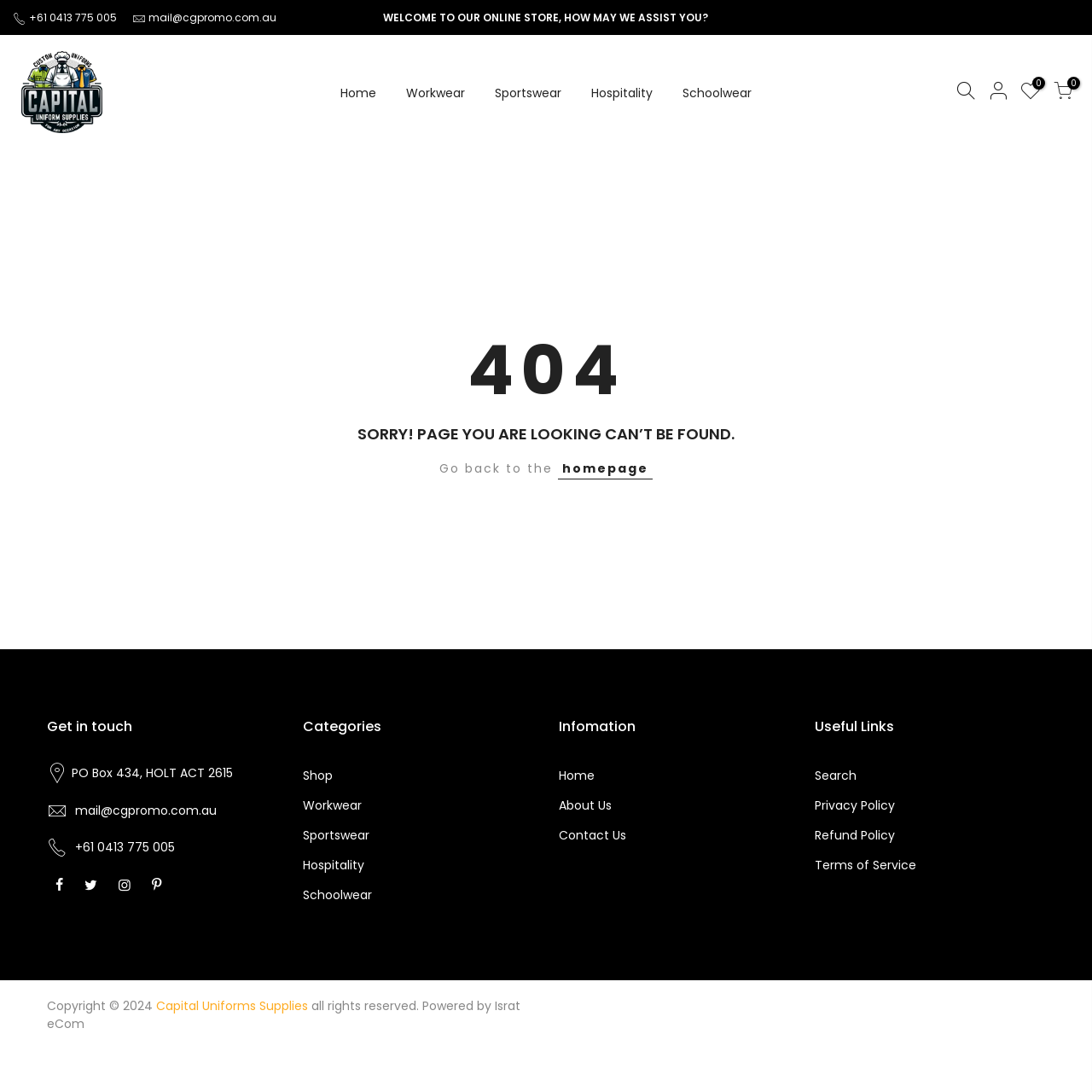Please determine the bounding box coordinates for the element with the description: "alt="Capital Uniform Supplies"".

[0.02, 0.043, 0.094, 0.126]